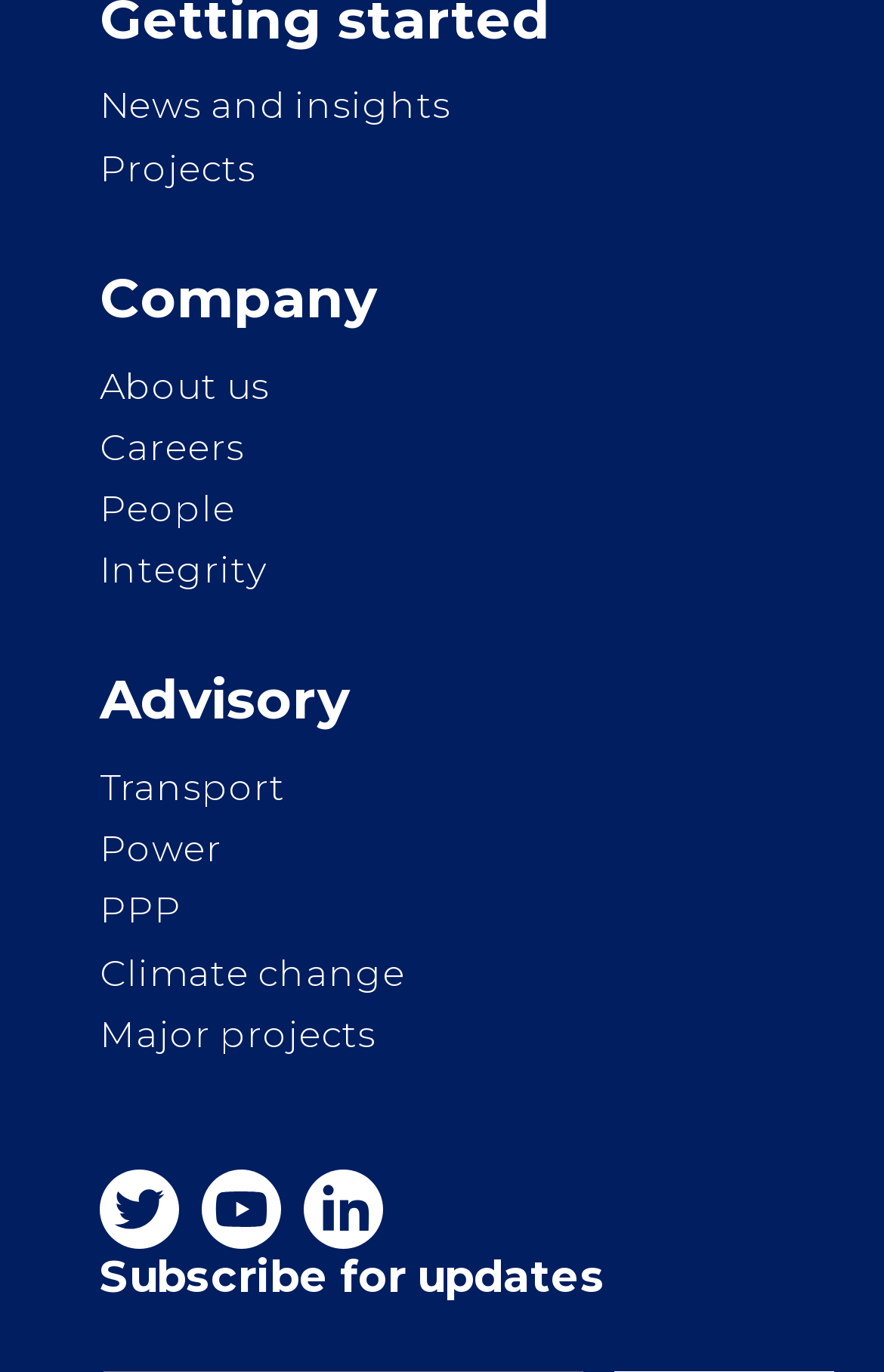Provide a brief response to the question below using one word or phrase:
What is the text above the social media links?

Subscribe for updates